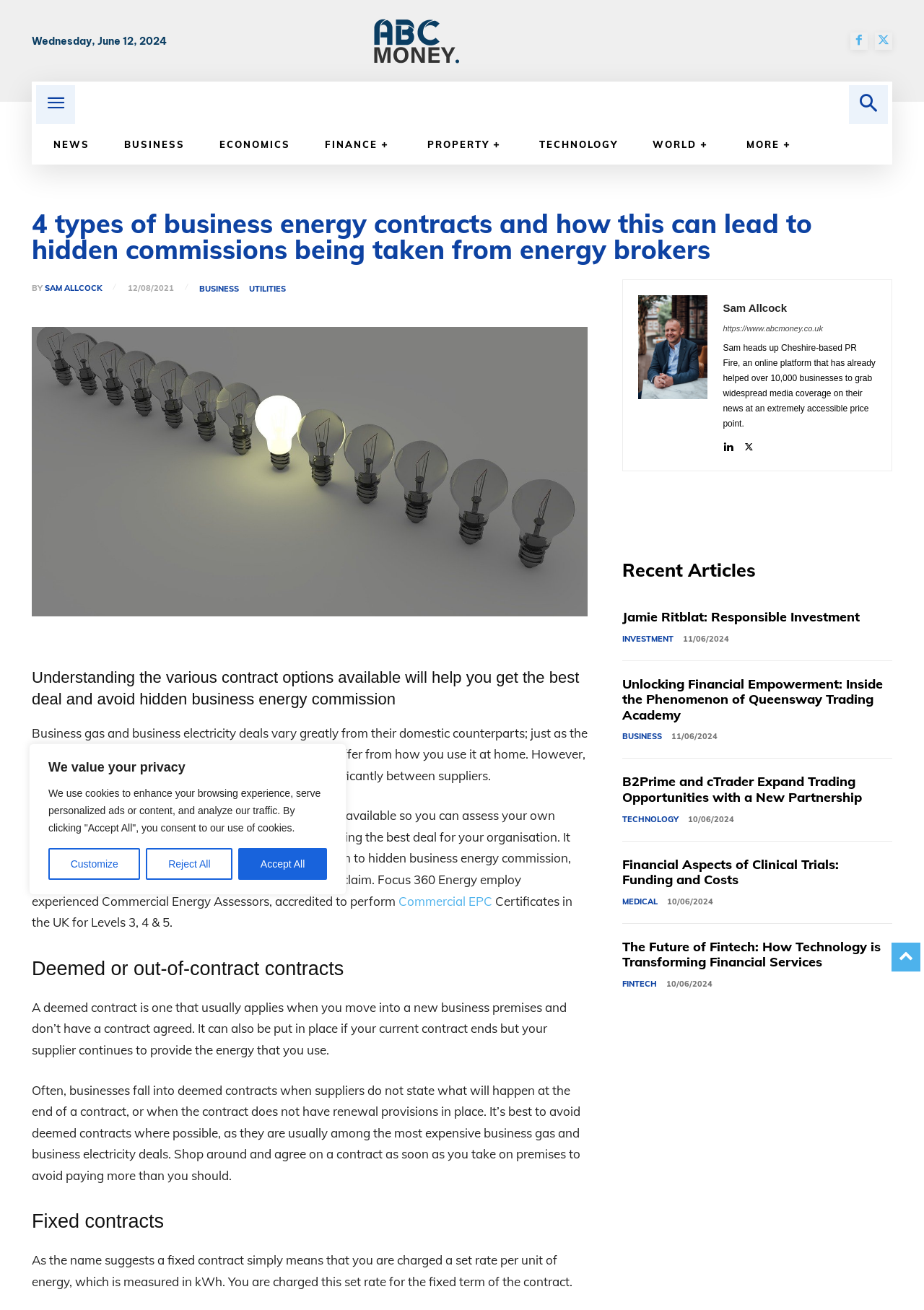Locate the bounding box coordinates of the region to be clicked to comply with the following instruction: "Learn about Commercial EPC". The coordinates must be four float numbers between 0 and 1, in the form [left, top, right, bottom].

[0.431, 0.682, 0.533, 0.693]